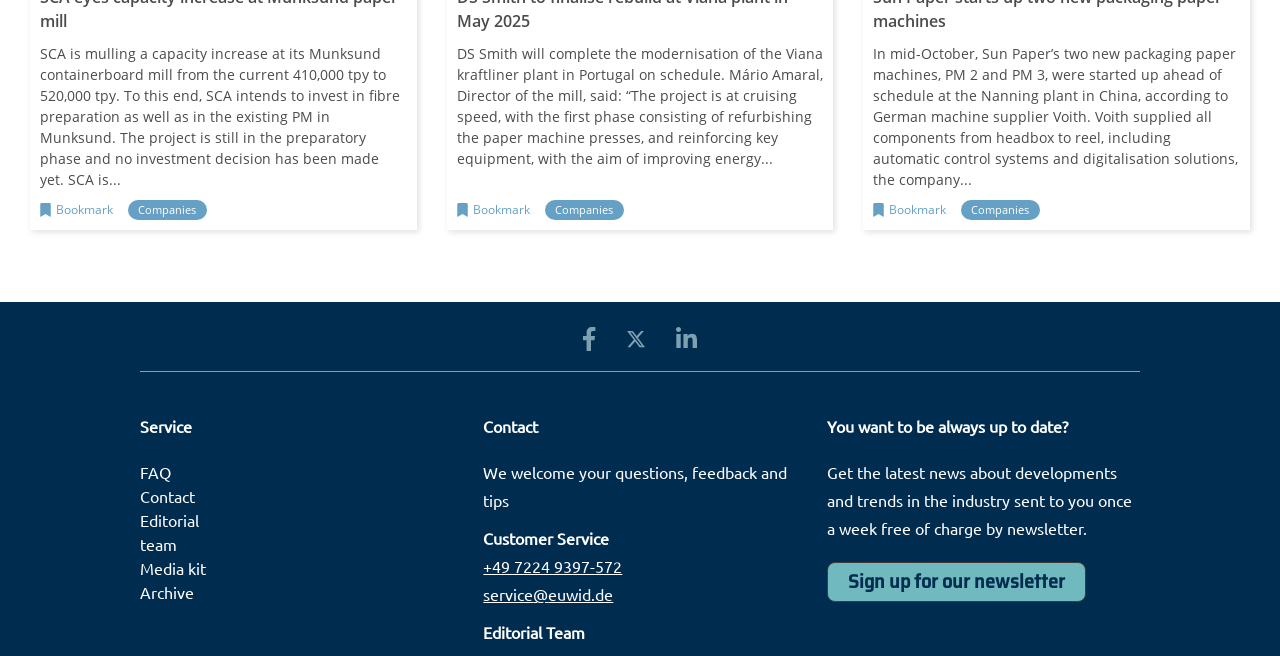Refer to the image and provide an in-depth answer to the question: 
What is the name of the company mentioned in the second news article?

The second news article is about DS Smith, a company that is modernizing its Viana kraftliner plant in Portugal. The article mentions the progress of the project and the expected completion date.